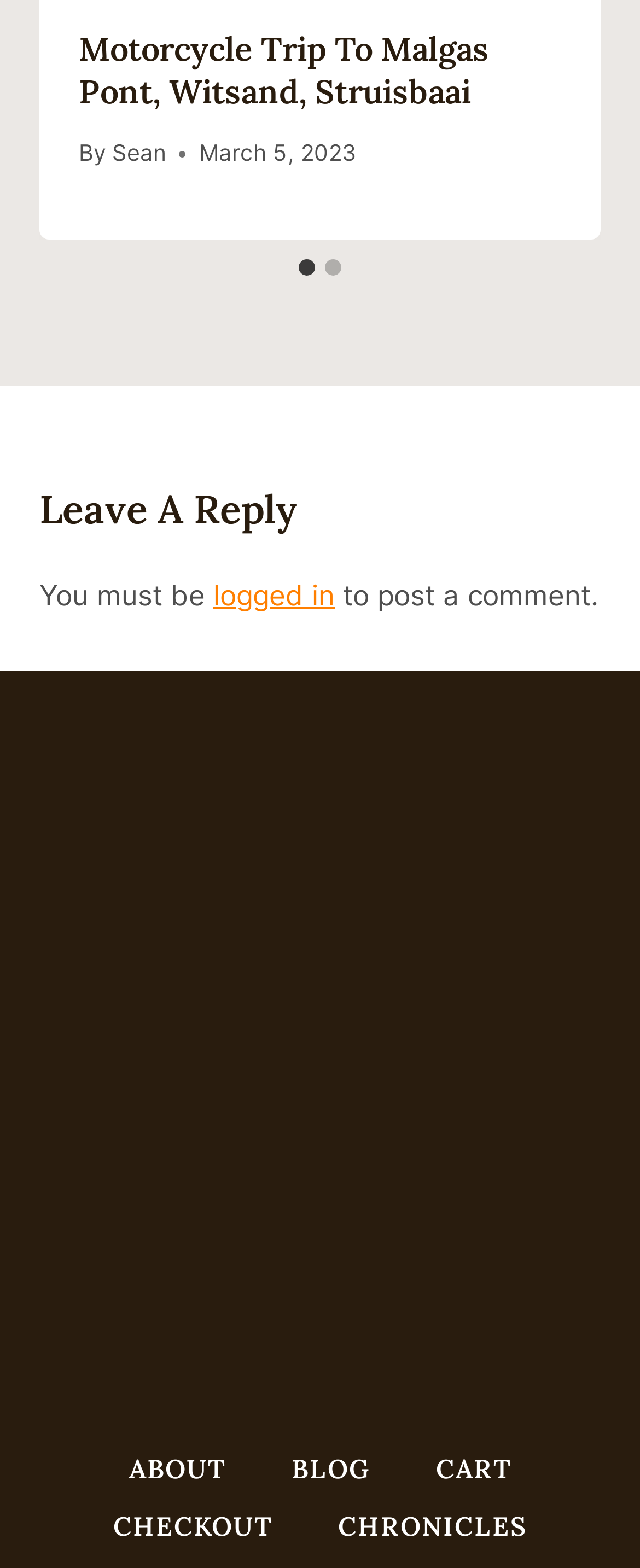Predict the bounding box of the UI element based on the description: "aria-label="Go to slide 1"". The coordinates should be four float numbers between 0 and 1, formatted as [left, top, right, bottom].

[0.467, 0.165, 0.492, 0.176]